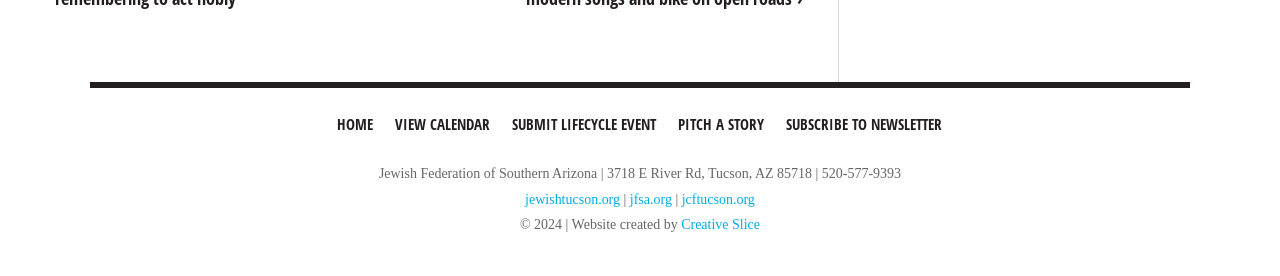What is the website created by? Observe the screenshot and provide a one-word or short phrase answer.

Creative Slice